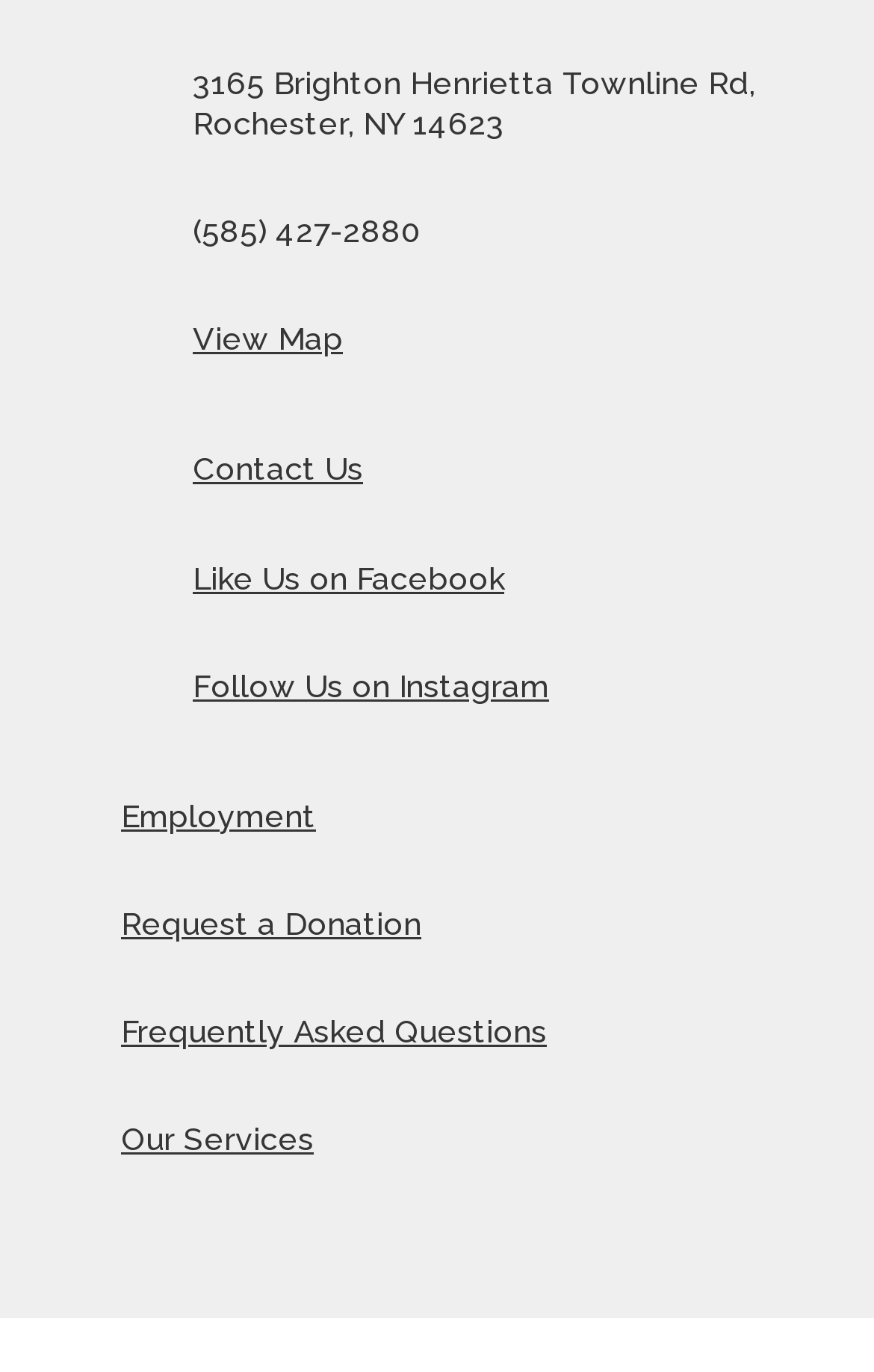Use the details in the image to answer the question thoroughly: 
How can I get in touch with this location?

I found the ways to get in touch by looking at the phone number and the 'Contact Us' link on the webpage, which suggests that I can either call the location or use the contact form to get in touch.